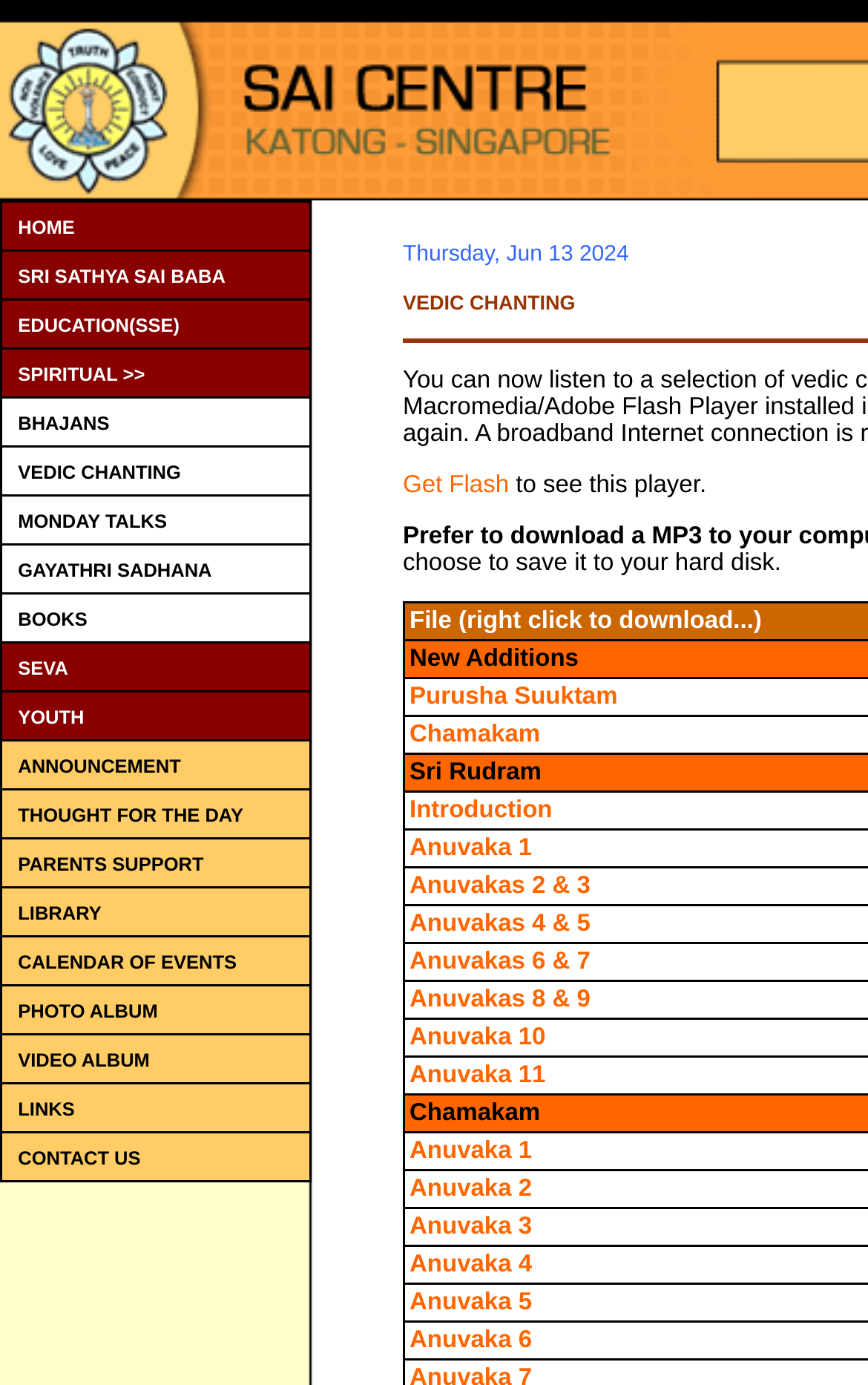What is the purpose of the 'Get Flash' link?
Using the visual information, respond with a single word or phrase.

To see the player